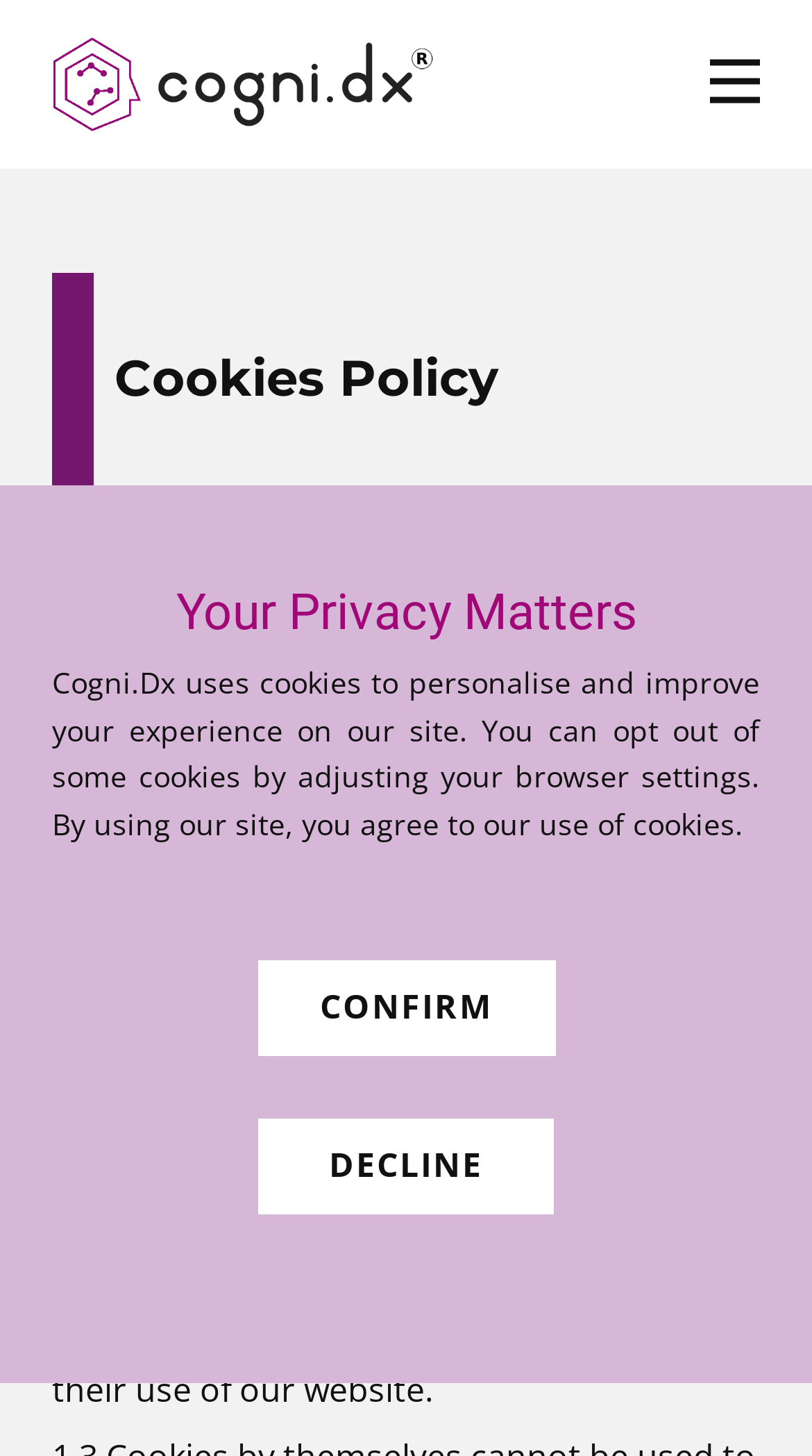Extract the bounding box coordinates for the described element: "parent_node: Home title="https://www.cognidx.co.uk"". The coordinates should be represented as four float numbers between 0 and 1: [left, top, right, bottom].

[0.064, 0.026, 0.562, 0.09]